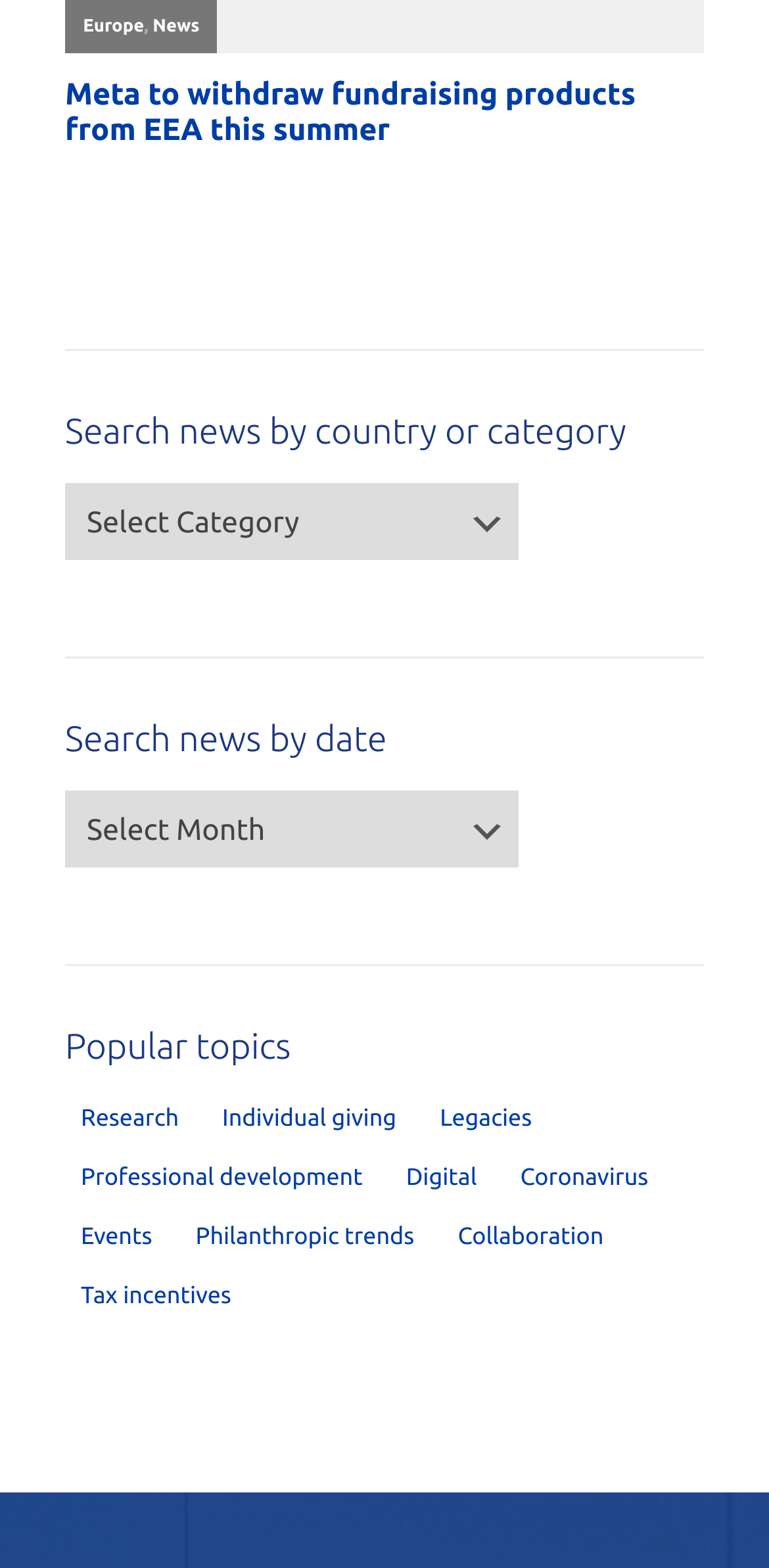Locate the coordinates of the bounding box for the clickable region that fulfills this instruction: "Search news by country or category".

[0.085, 0.308, 0.674, 0.357]